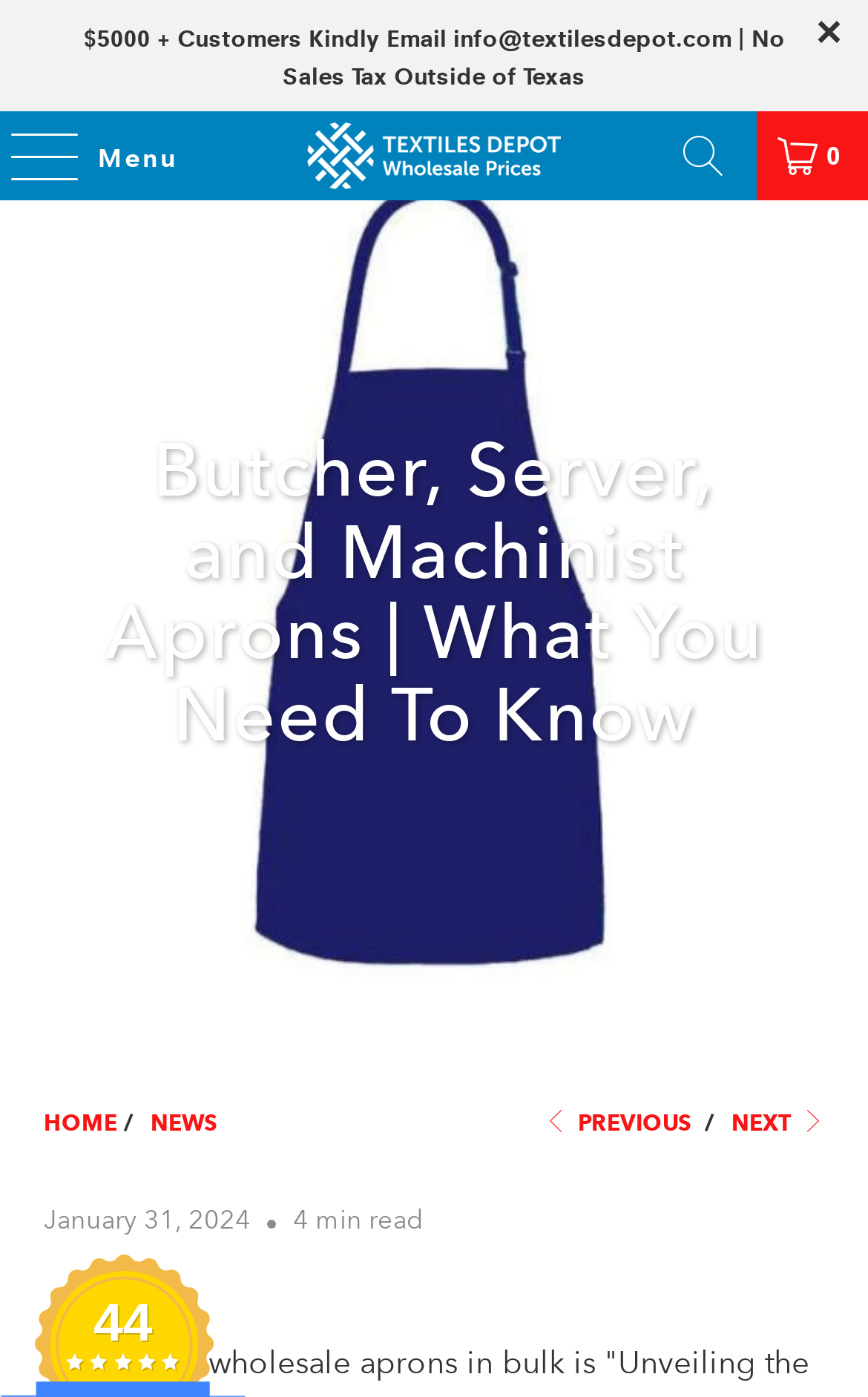Find and provide the bounding box coordinates for the UI element described with: "parent_node: Menu title="Textiles Depot"".

[0.25, 0.08, 0.75, 0.143]